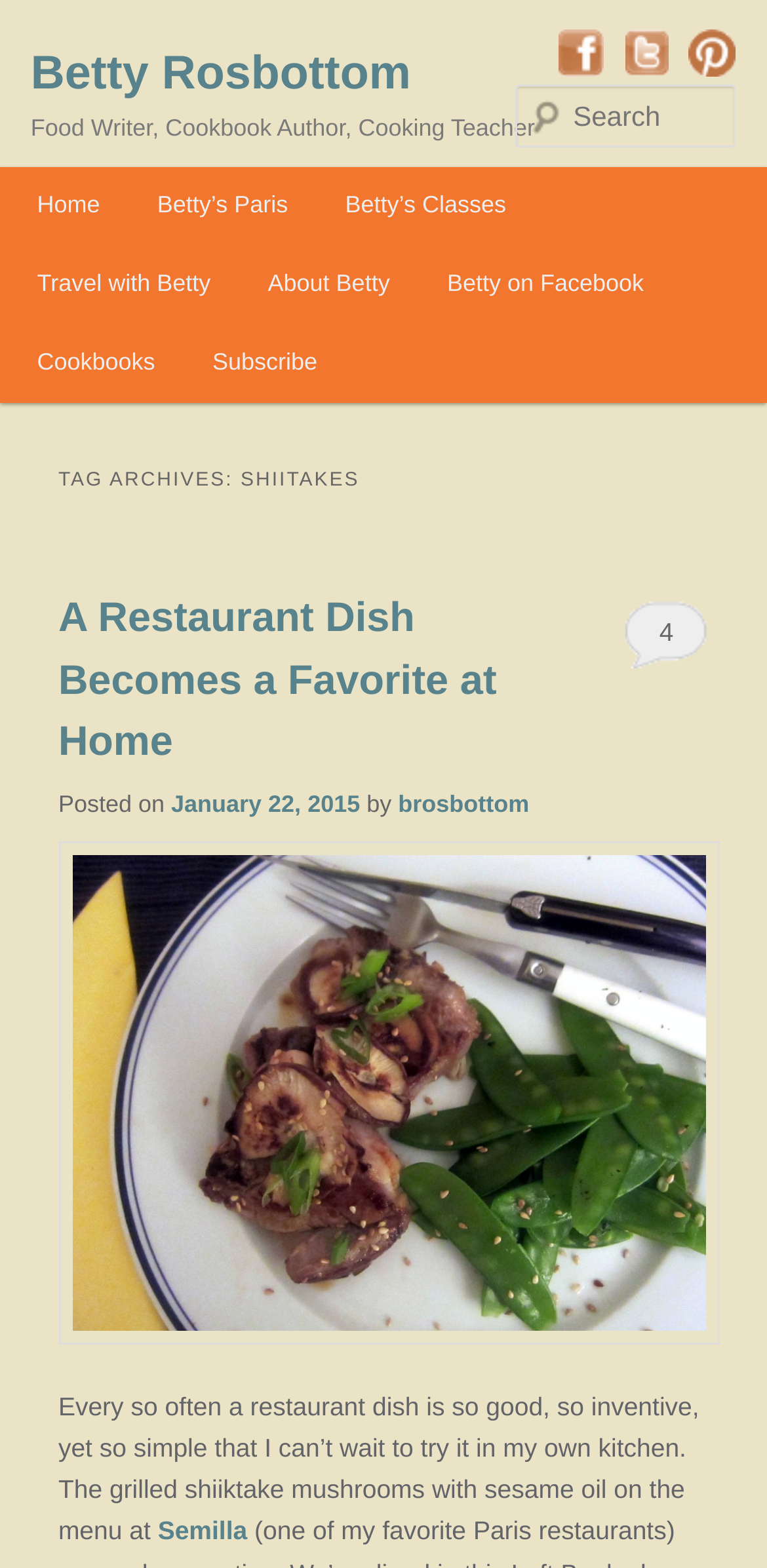What is the date of the latest article?
Kindly offer a comprehensive and detailed response to the question.

The date of the latest article is January 22, 2015, which is indicated by the link 'January 22, 2015' below the heading 'A Restaurant Dish Becomes a Favorite at Home'.